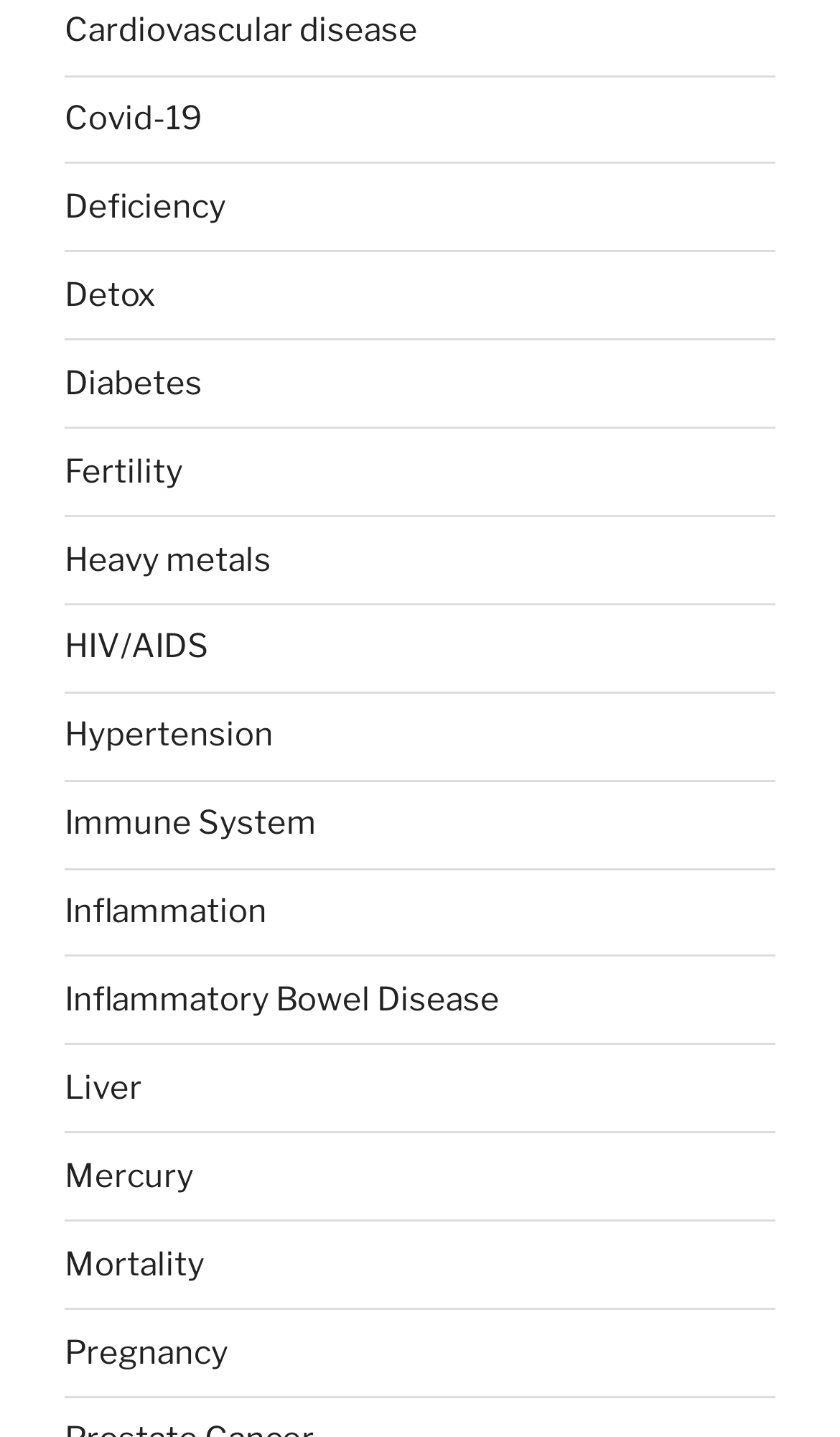How many health topics start with the letter 'H'?
Using the information from the image, answer the question thoroughly.

I searched for links on the webpage that start with the letter 'H' and found three: 'Heavy metals', 'HIV/AIDS', and 'Hypertension'.